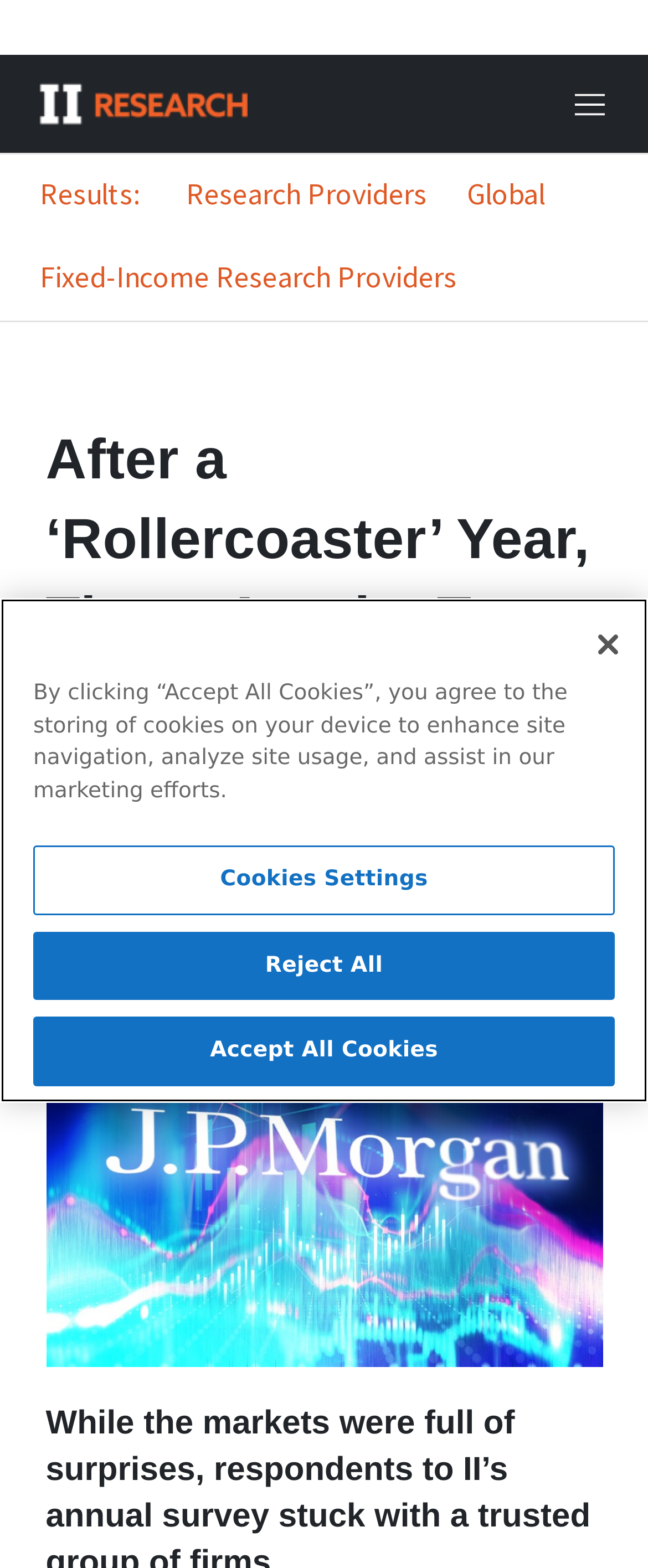Please give a short response to the question using one word or a phrase:
Who is the author of the article?

Alexandra DeLuca